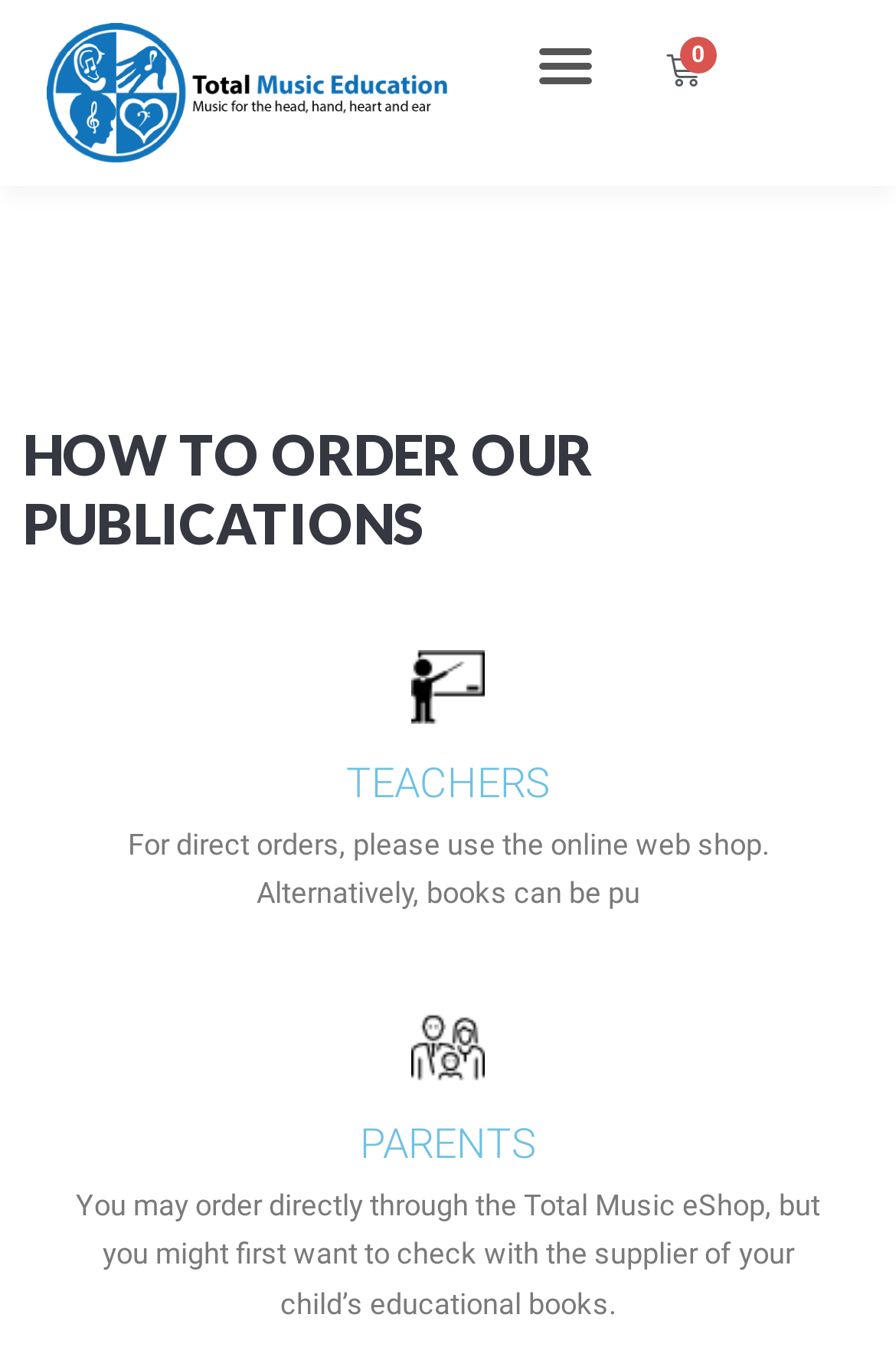Using the details from the image, please elaborate on the following question: How can teachers order publications?

According to the webpage, teachers can order publications directly through the online web shop, as mentioned in the 'TEACHERS' section.